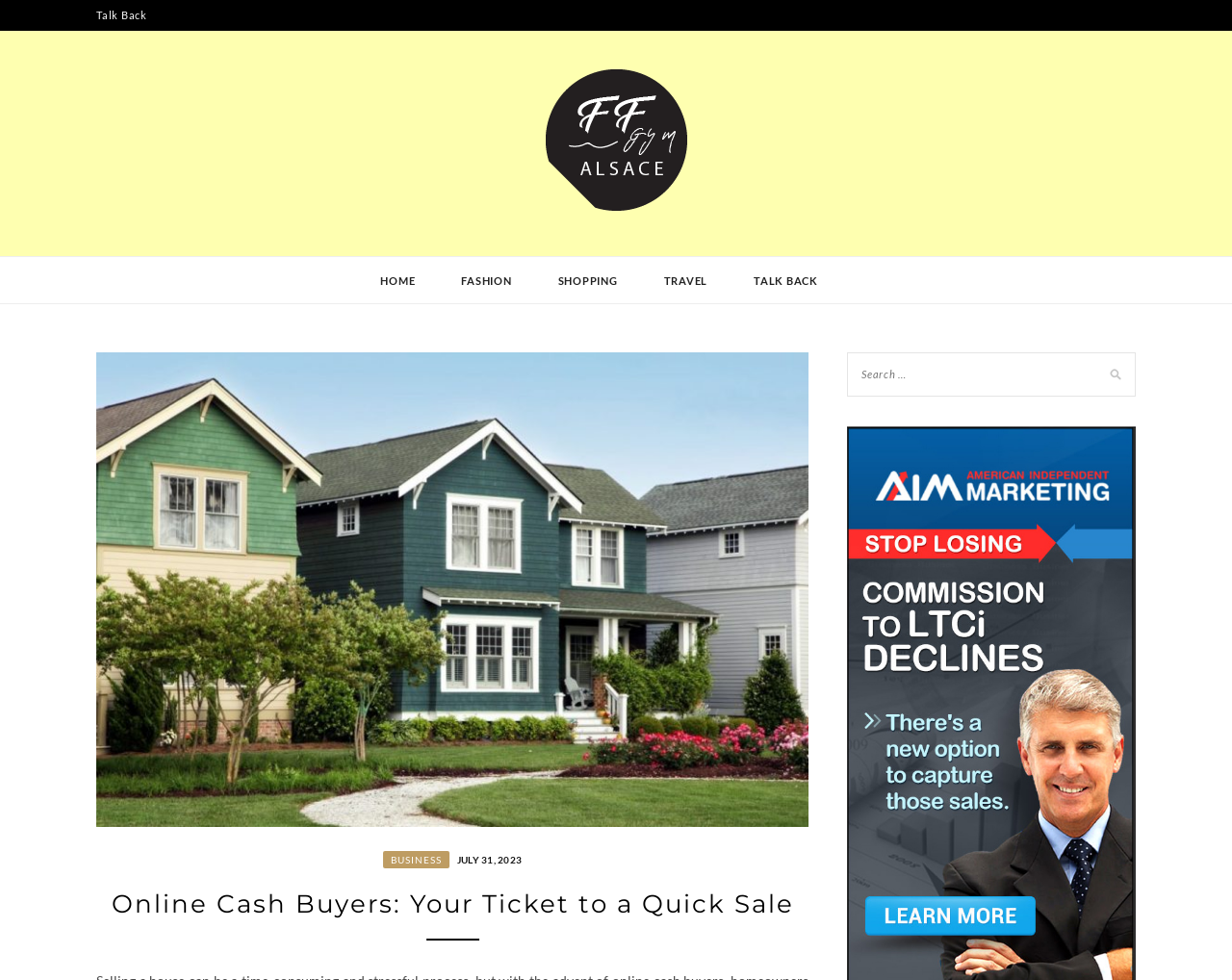What is the topic of the article?
Please give a detailed answer to the question using the information shown in the image.

I found the answer by looking at the heading element with the text 'Online Cash Buyers: Your Ticket to a Quick Sale' and determining that it is the topic of the article.